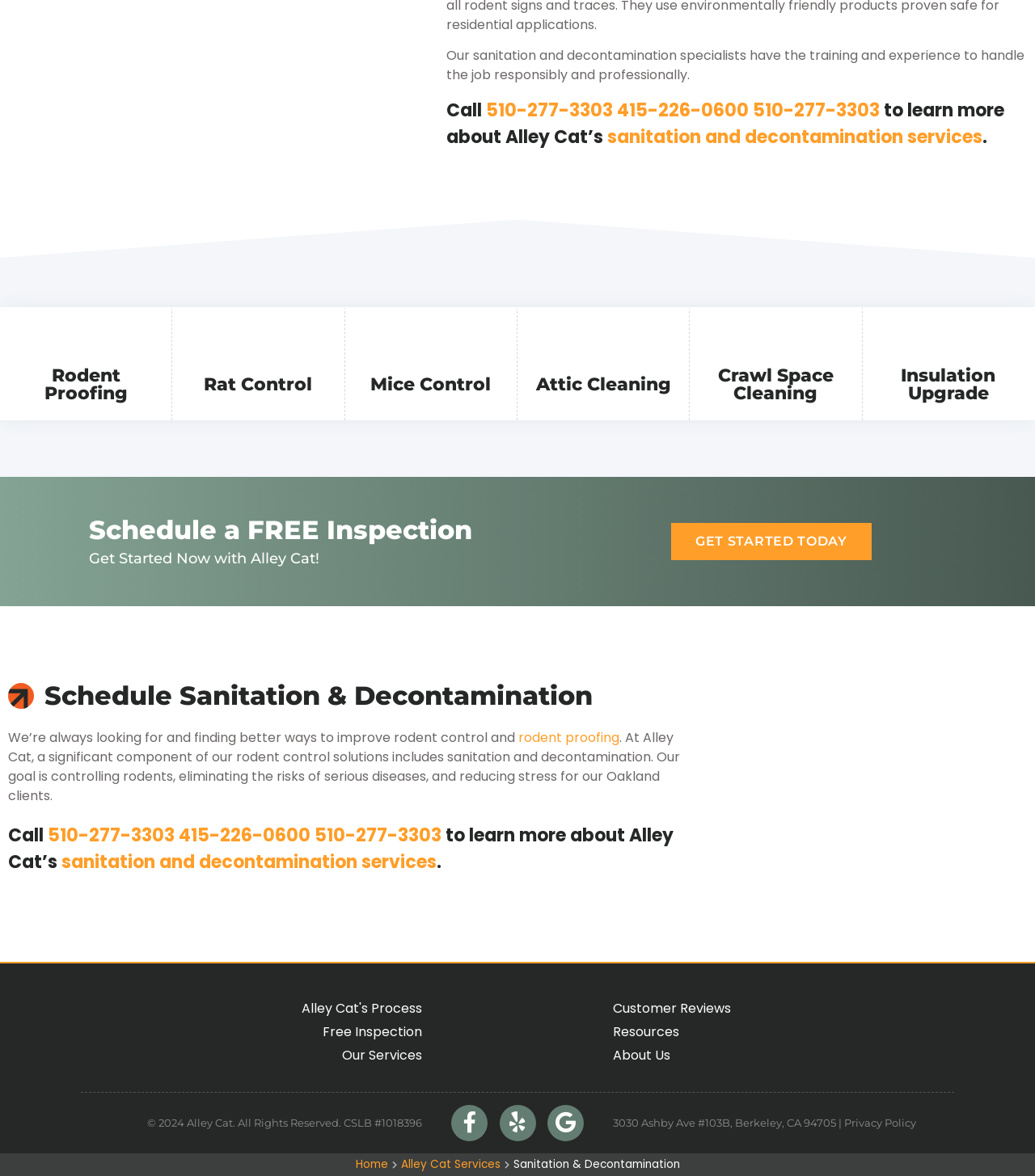Identify the coordinates of the bounding box for the element that must be clicked to accomplish the instruction: "Log in to the system".

None